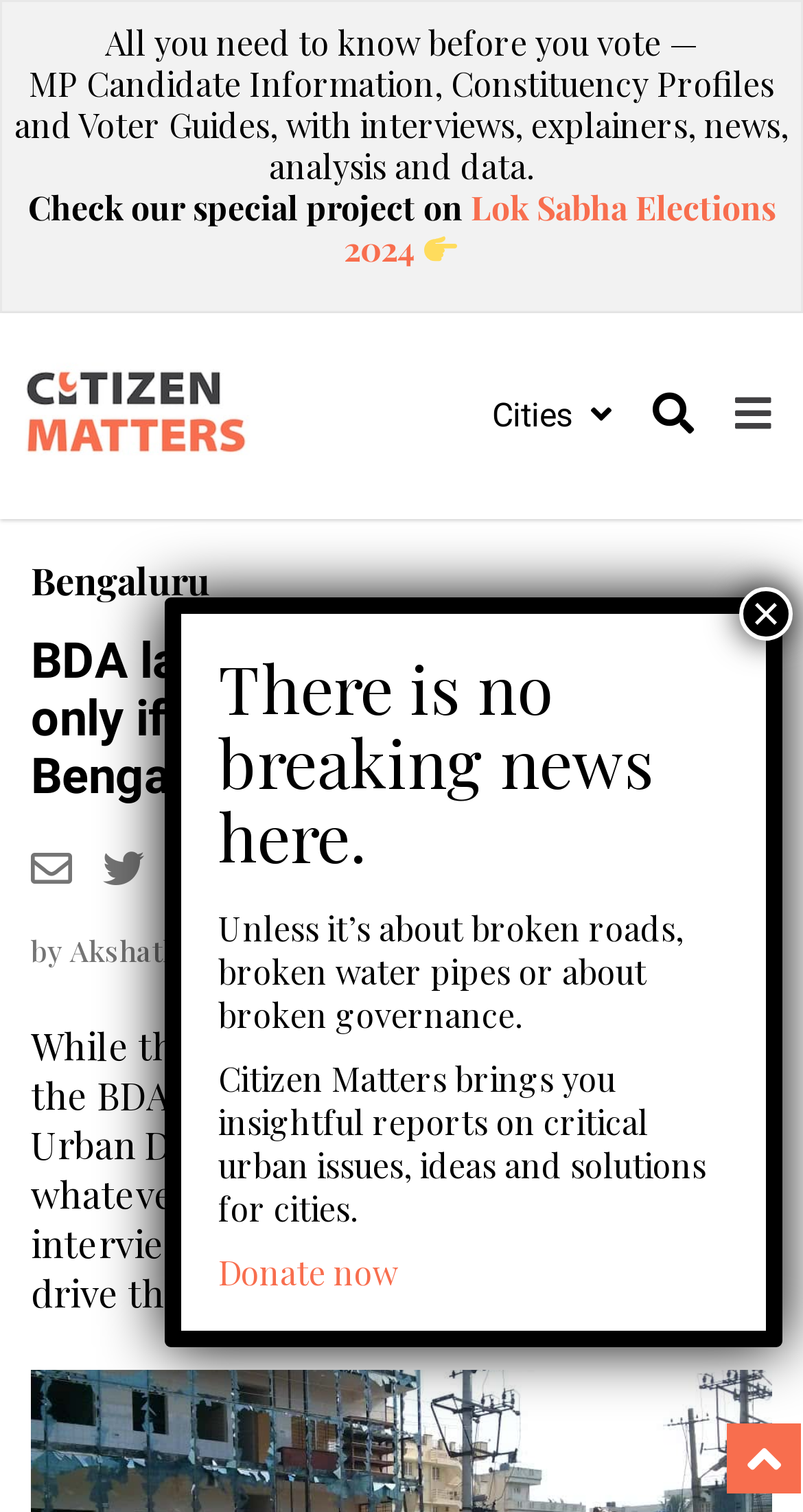Identify the bounding box coordinates of the clickable region to carry out the given instruction: "Read about Lok Sabha Elections 2024".

[0.428, 0.123, 0.965, 0.178]